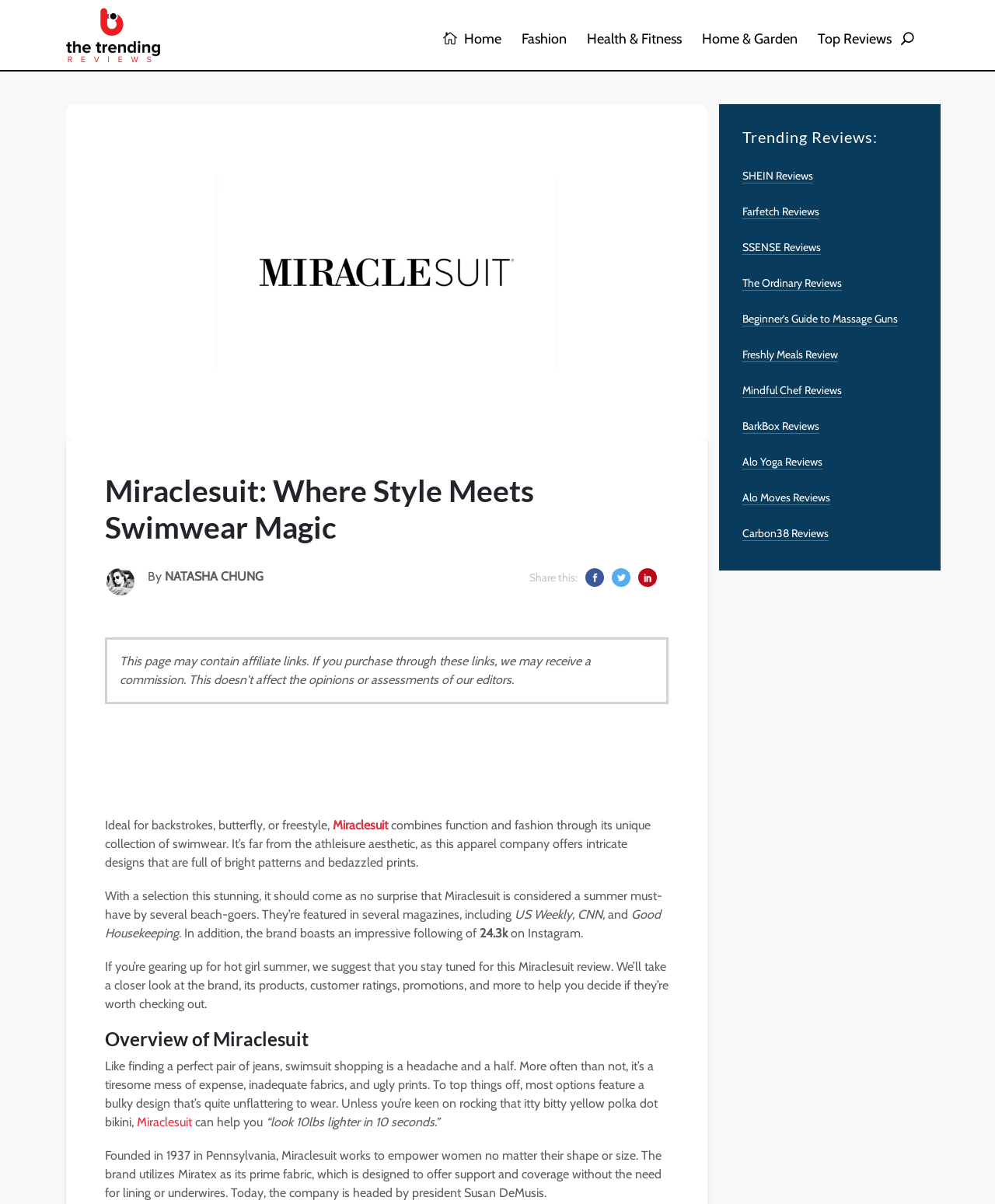How many trending reviews are listed on the webpage?
Provide a comprehensive and detailed answer to the question.

The number of trending reviews listed on the webpage can be counted from the links listed under the heading 'Trending Reviews:', which includes 10 links to different reviews.